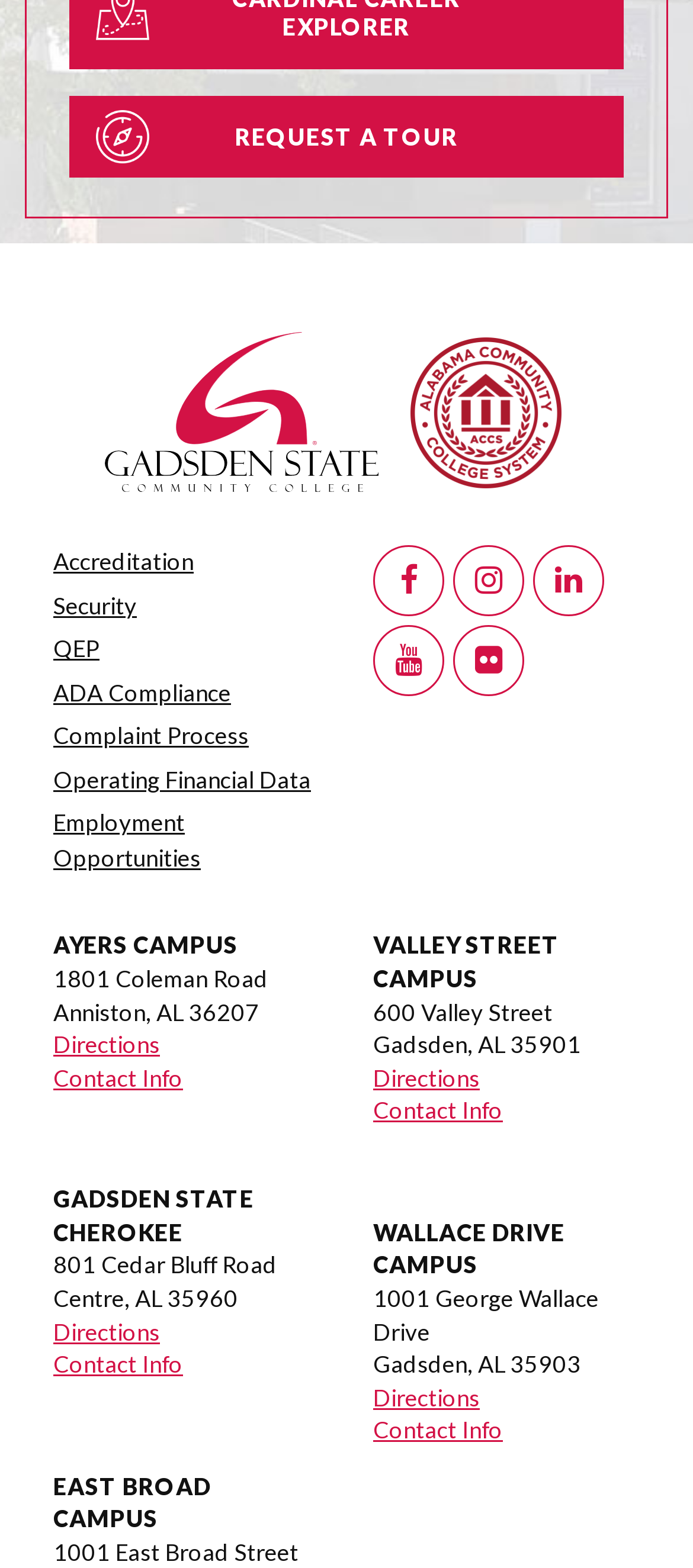Provide your answer in one word or a succinct phrase for the question: 
What is the name of the community college?

Gadsden State Community College